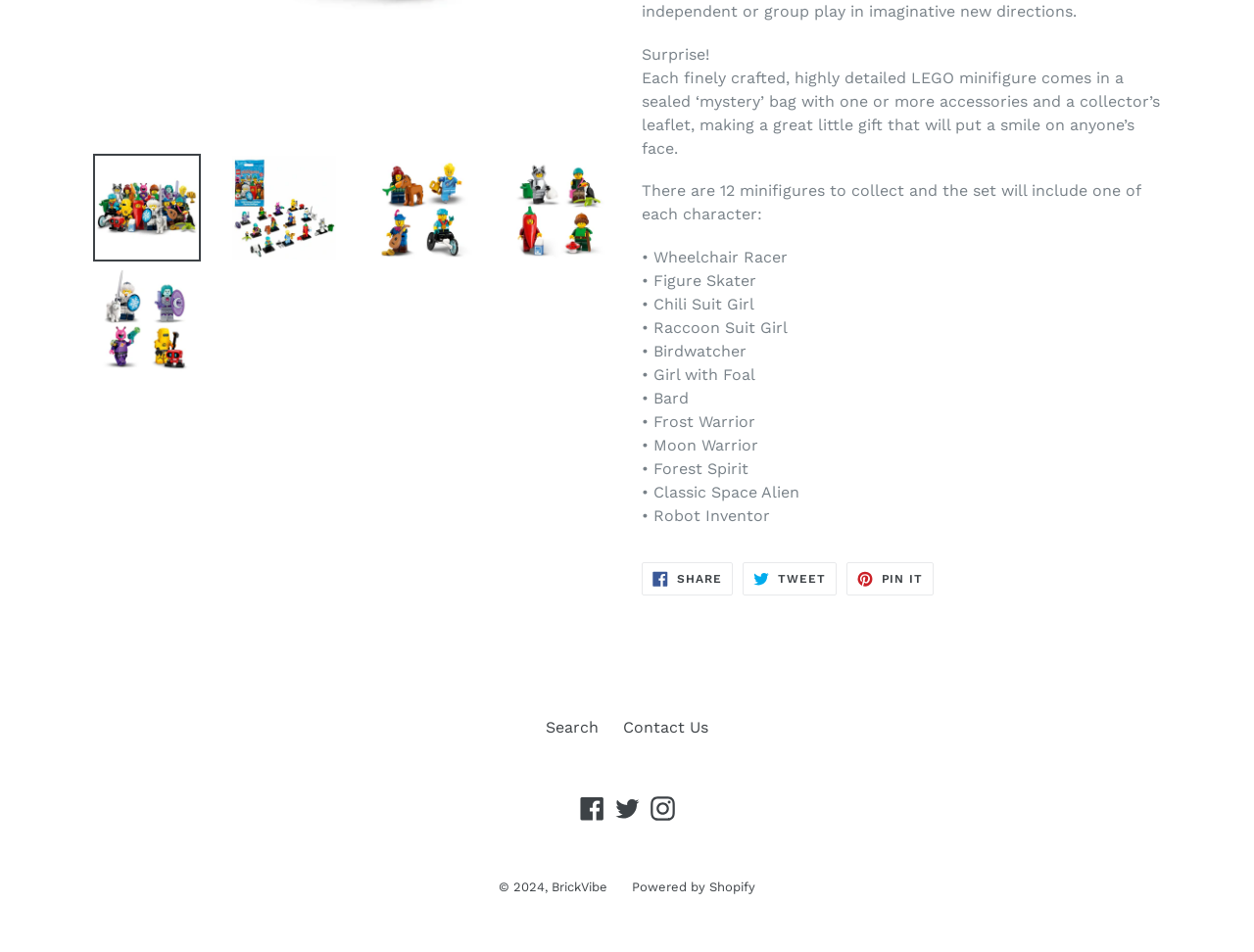Identify the bounding box coordinates of the HTML element based on this description: "Instagram".

[0.516, 0.836, 0.54, 0.863]